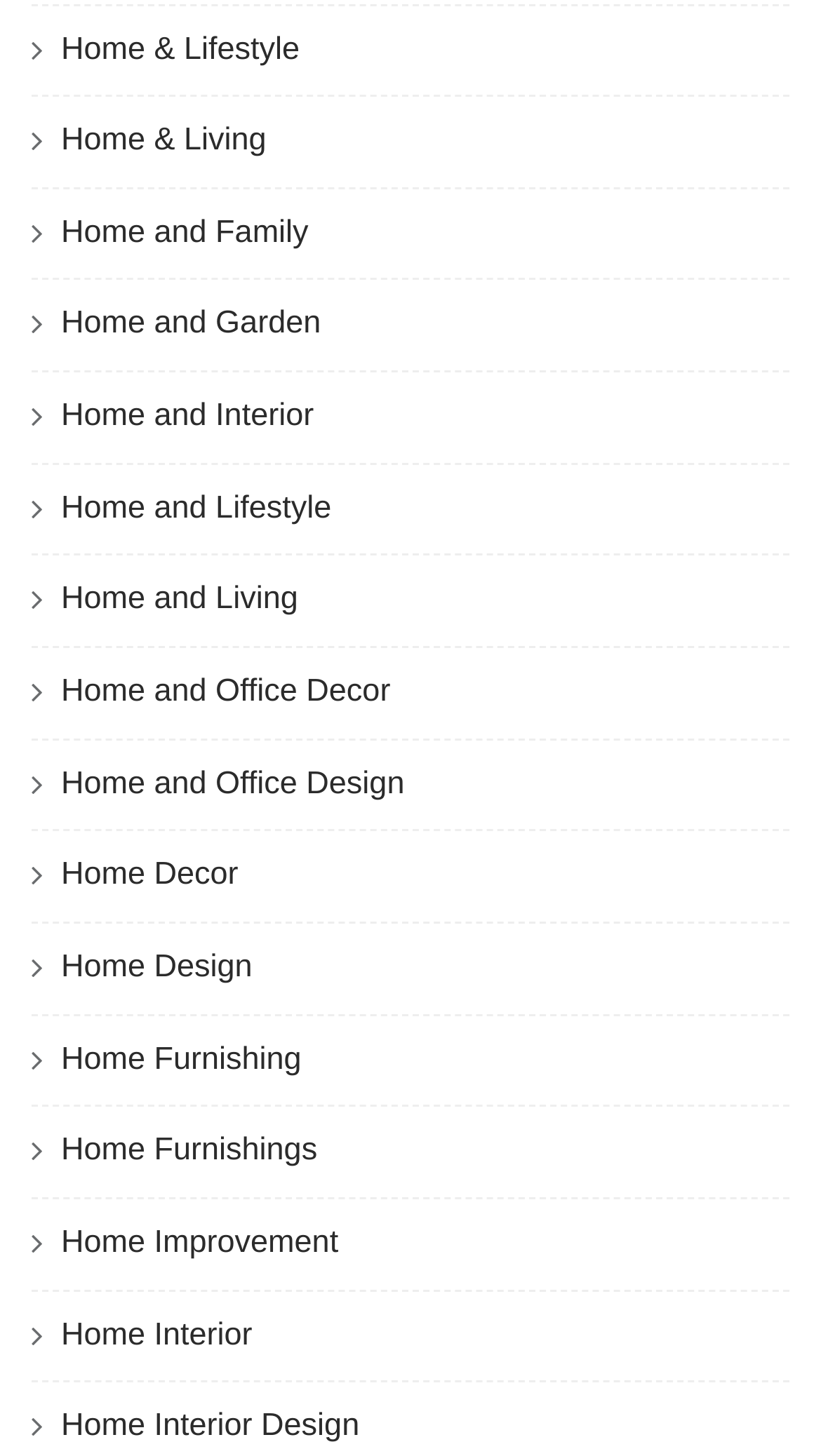Please mark the clickable region by giving the bounding box coordinates needed to complete this instruction: "visit Home Decor".

[0.074, 0.589, 0.29, 0.613]